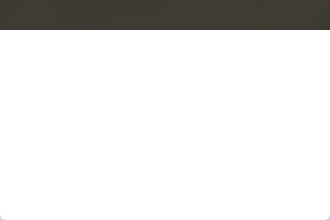Is the university focused on community engagement?
Using the picture, provide a one-word or short phrase answer.

Yes